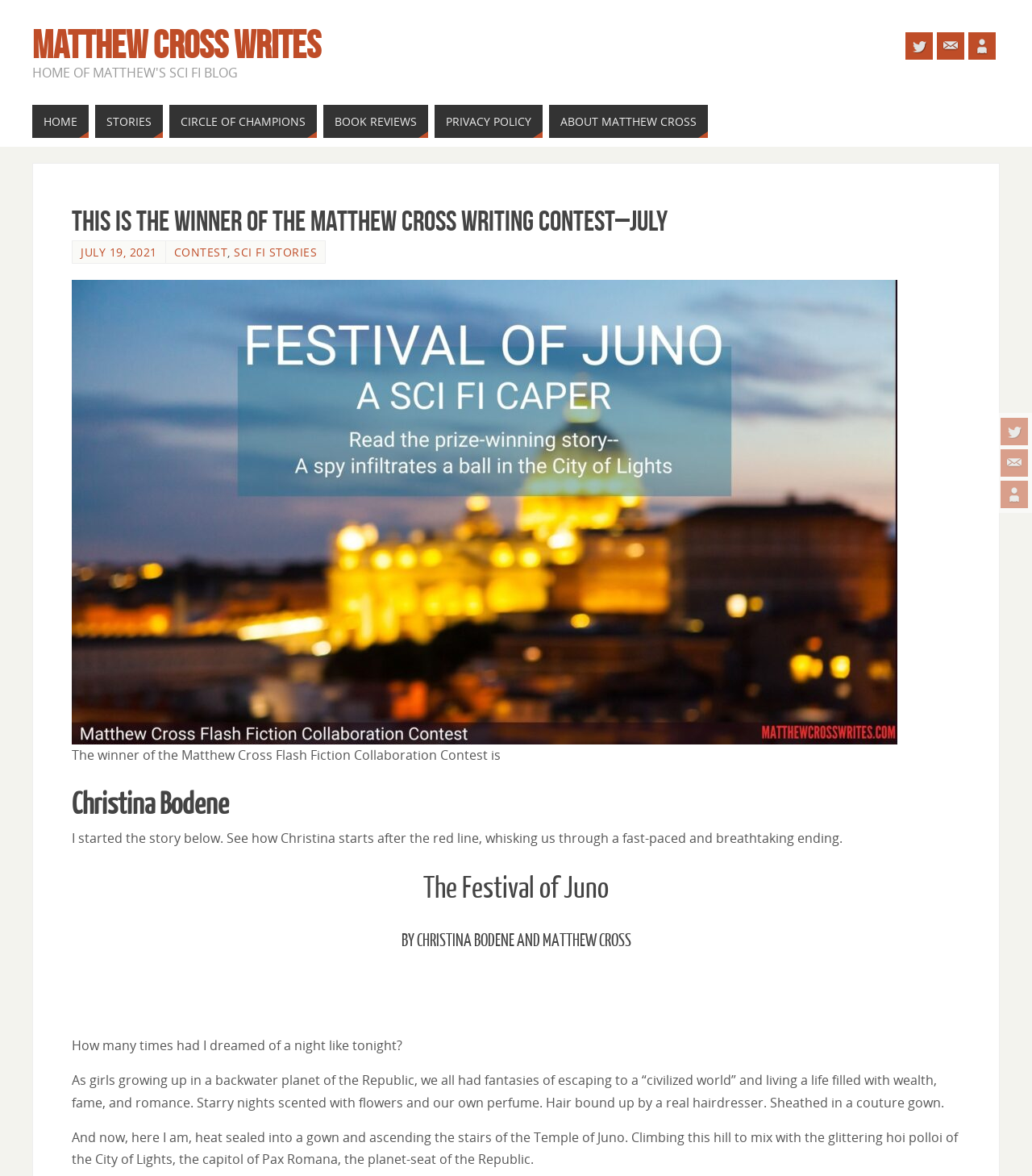Return the bounding box coordinates of the UI element that corresponds to this description: "Privacy Policy". The coordinates must be given as four float numbers in the range of 0 and 1, [left, top, right, bottom].

[0.421, 0.089, 0.526, 0.117]